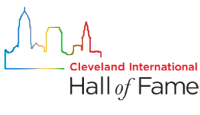Explain the image in a detailed way.

The image features the logo of the Cleveland International Hall of Fame, showcasing a stylized depiction of the Cleveland skyline in vibrant colors, transitioning from blue to yellow to green, symbolizing the city's diverse and rich cultural heritage. The logo prominently displays "Cleveland International" in red, emphasizing the organization's focus on honoring individuals who have made significant contributions to various ethnic communities in Cleveland. Below this, the words "Hall of Fame" are elegantly presented in a sleek, black font, reflecting a sense of prestige and tradition associated with the inductees of the Hall of Fame. This logo serves as a visual representation of the organization's mission to celebrate and recognize the impactful legacies of those who have shaped Cleveland's multicultural landscape.